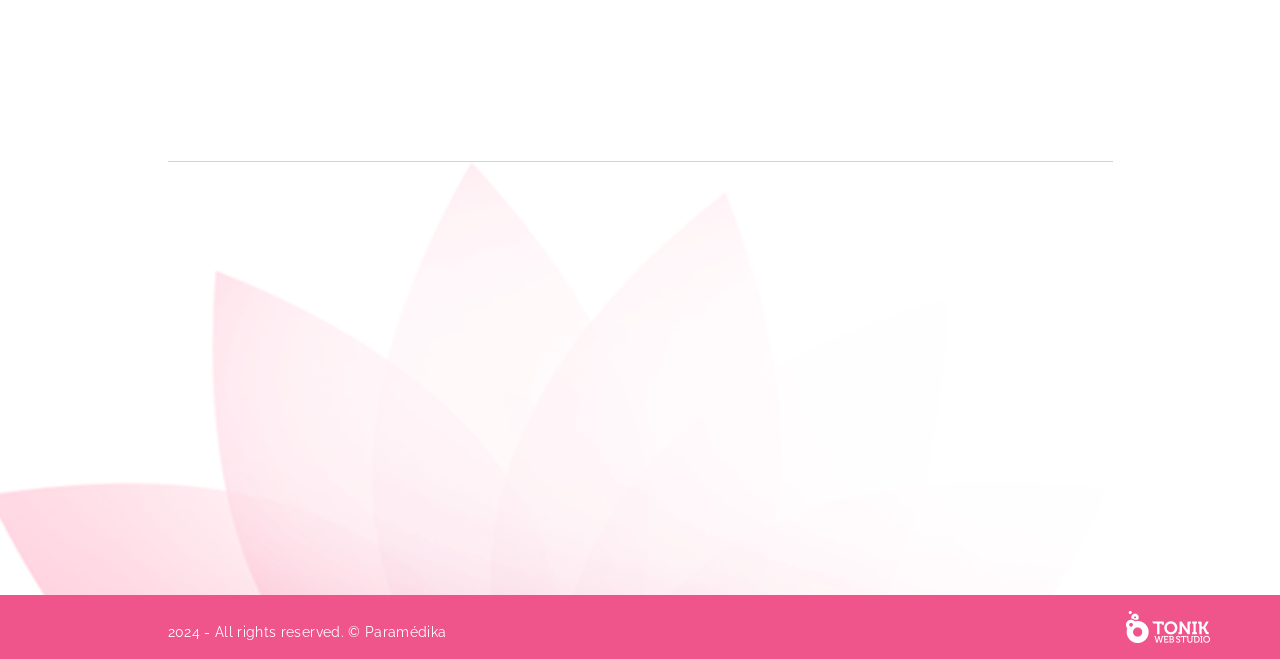Please identify the bounding box coordinates for the region that you need to click to follow this instruction: "Click the 'BOOK AN APPOINTMENT NOW' link".

[0.142, 0.812, 0.311, 0.894]